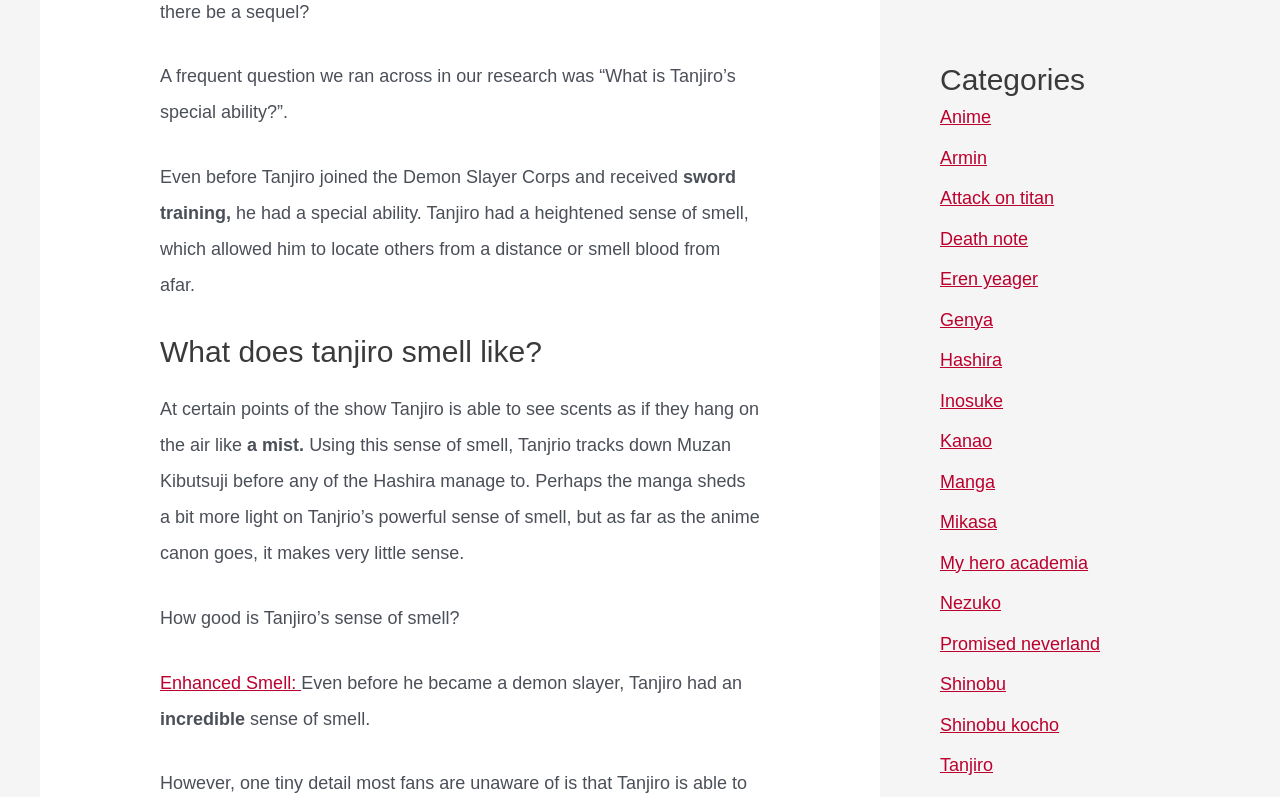Please find the bounding box coordinates of the clickable region needed to complete the following instruction: "Learn about the 'Hashira' category". The bounding box coordinates must consist of four float numbers between 0 and 1, i.e., [left, top, right, bottom].

[0.734, 0.439, 0.783, 0.464]